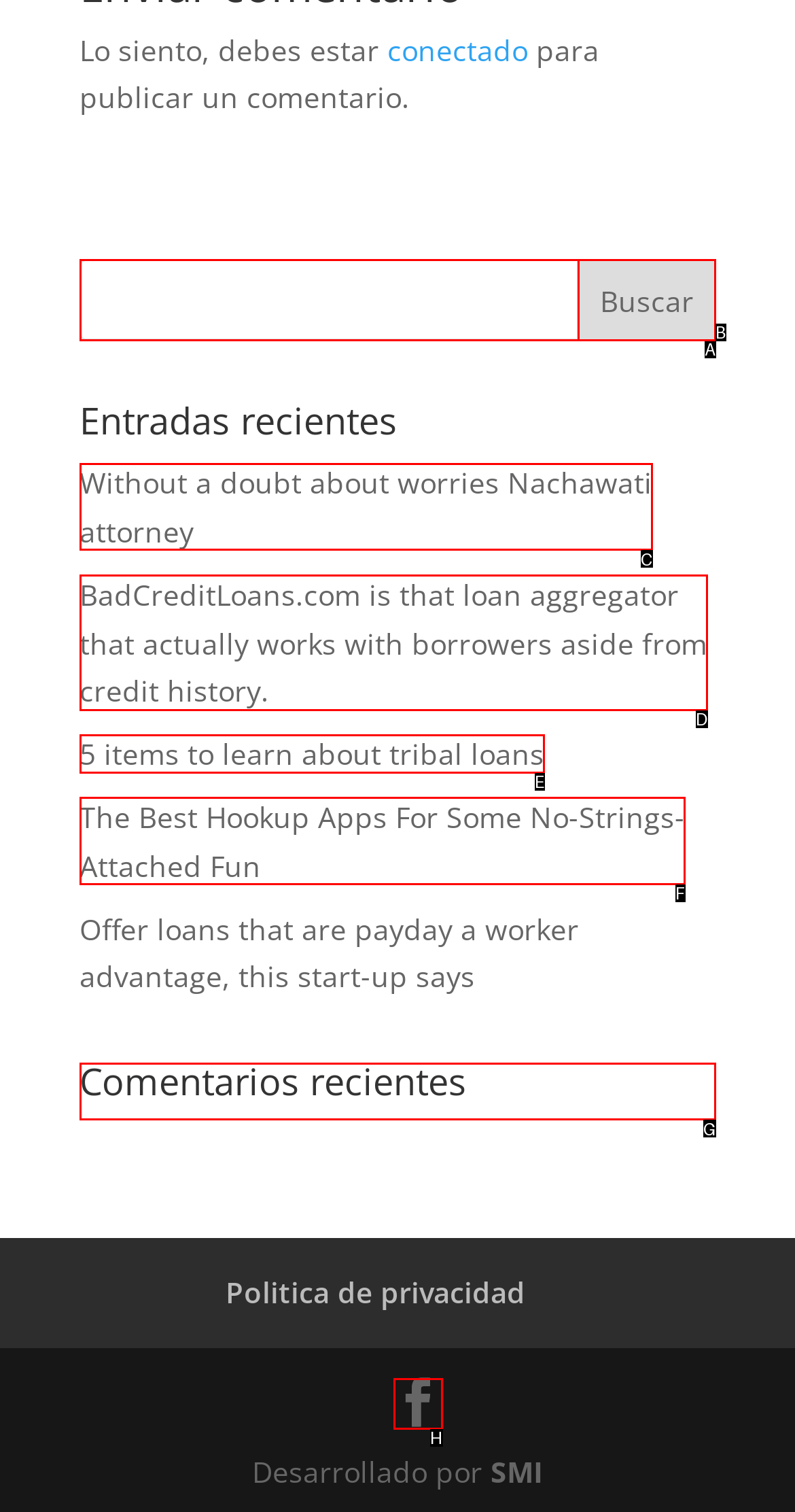Tell me which element should be clicked to achieve the following objective: Check 'Comentarios recientes'
Reply with the letter of the correct option from the displayed choices.

G